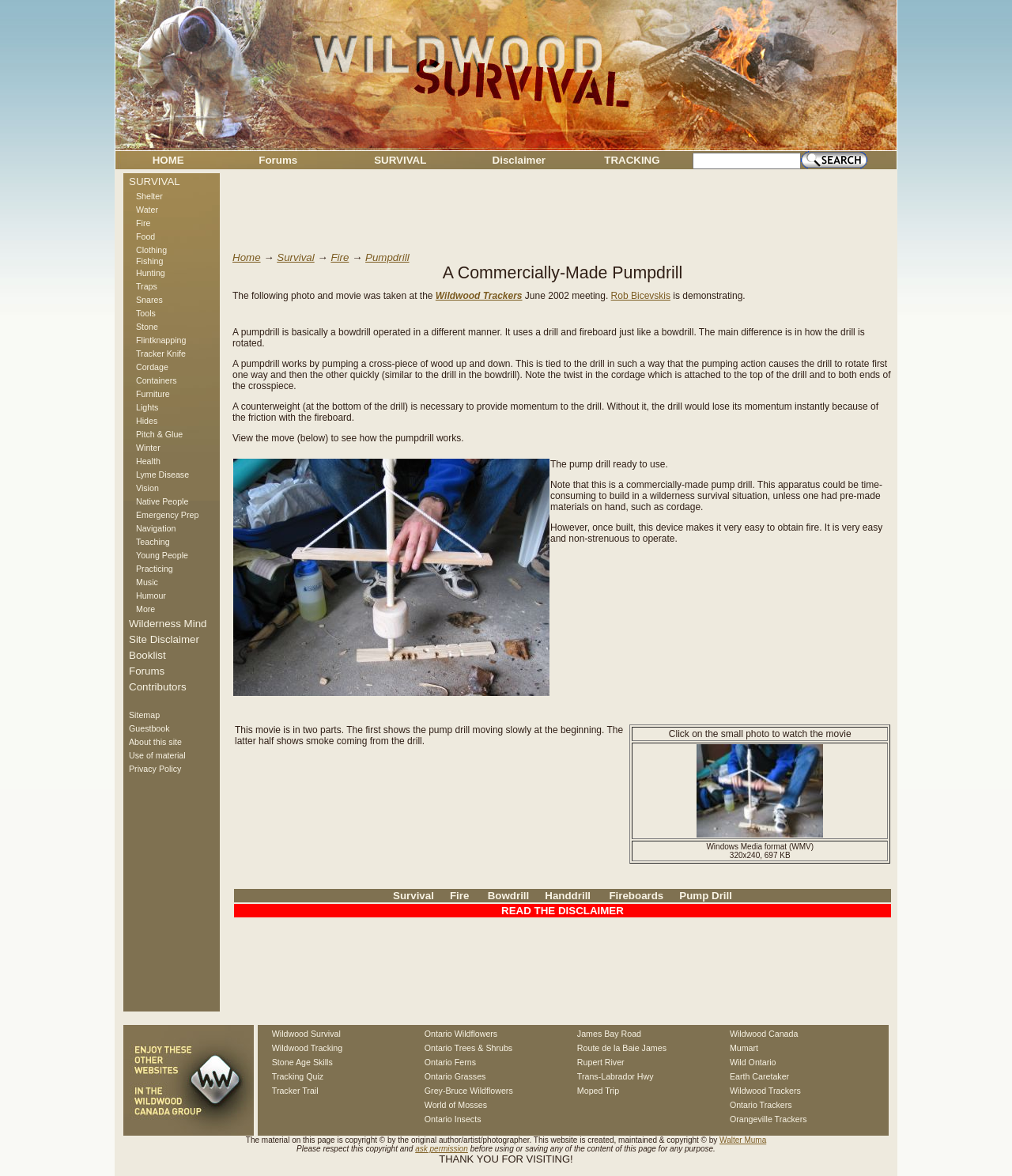Locate the bounding box coordinates of the clickable region to complete the following instruction: "Watch the movie about pumpdrill."

[0.113, 0.147, 0.887, 0.867]